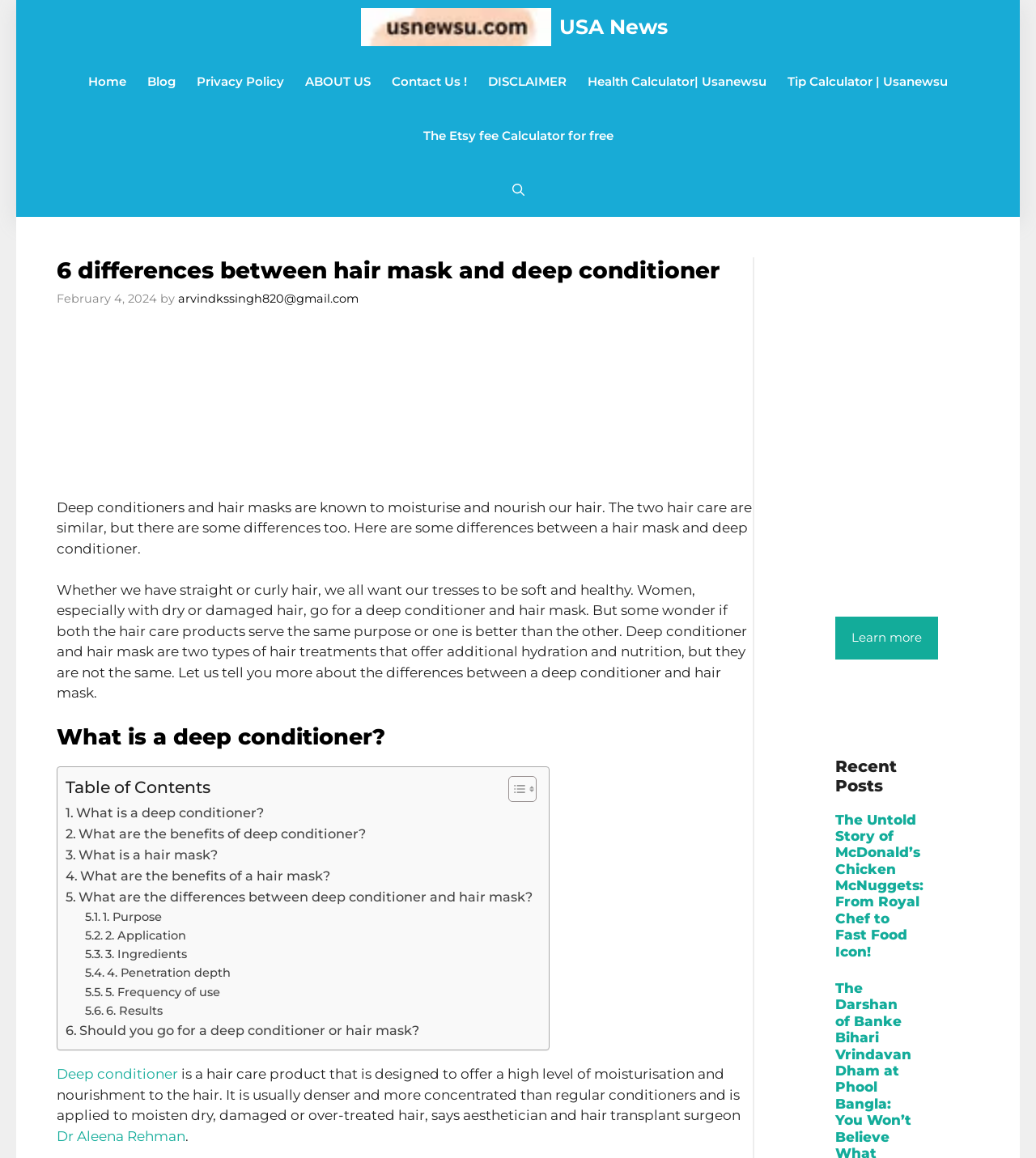Explain the webpage's design and content in an elaborate manner.

This webpage is about the differences between hair masks and deep conditioners. At the top, there is a navigation bar with several links, including "USA News", "Home", "Blog", and others. Below the navigation bar, there is a header section with a title "6 Differences Between Hair Mask And Deep Conditioner - USA News" and a time stamp "February 4, 2024". 

The main content of the webpage is divided into several sections. The first section introduces the topic, explaining that deep conditioners and hair masks are similar but have some differences. The text is followed by a table of contents with links to different sections of the article. 

The next section is titled "What is a deep conditioner?" and provides a detailed explanation of what a deep conditioner is and its benefits. This section is followed by a section titled "What is a hair mask?" which explains the purpose and benefits of a hair mask. 

The main content of the webpage also includes a section that compares the differences between deep conditioners and hair masks, including their purpose, application, ingredients, penetration depth, frequency of use, and results. 

On the right side of the webpage, there is a section titled "Product Highlight" with a brief description and a "Learn more" link. Below this section, there is a "Recent Posts" section with a list of links to other articles, including one titled "The Untold Story of McDonald’s Chicken McNuggets: From Royal Chef to Fast Food Icon!".